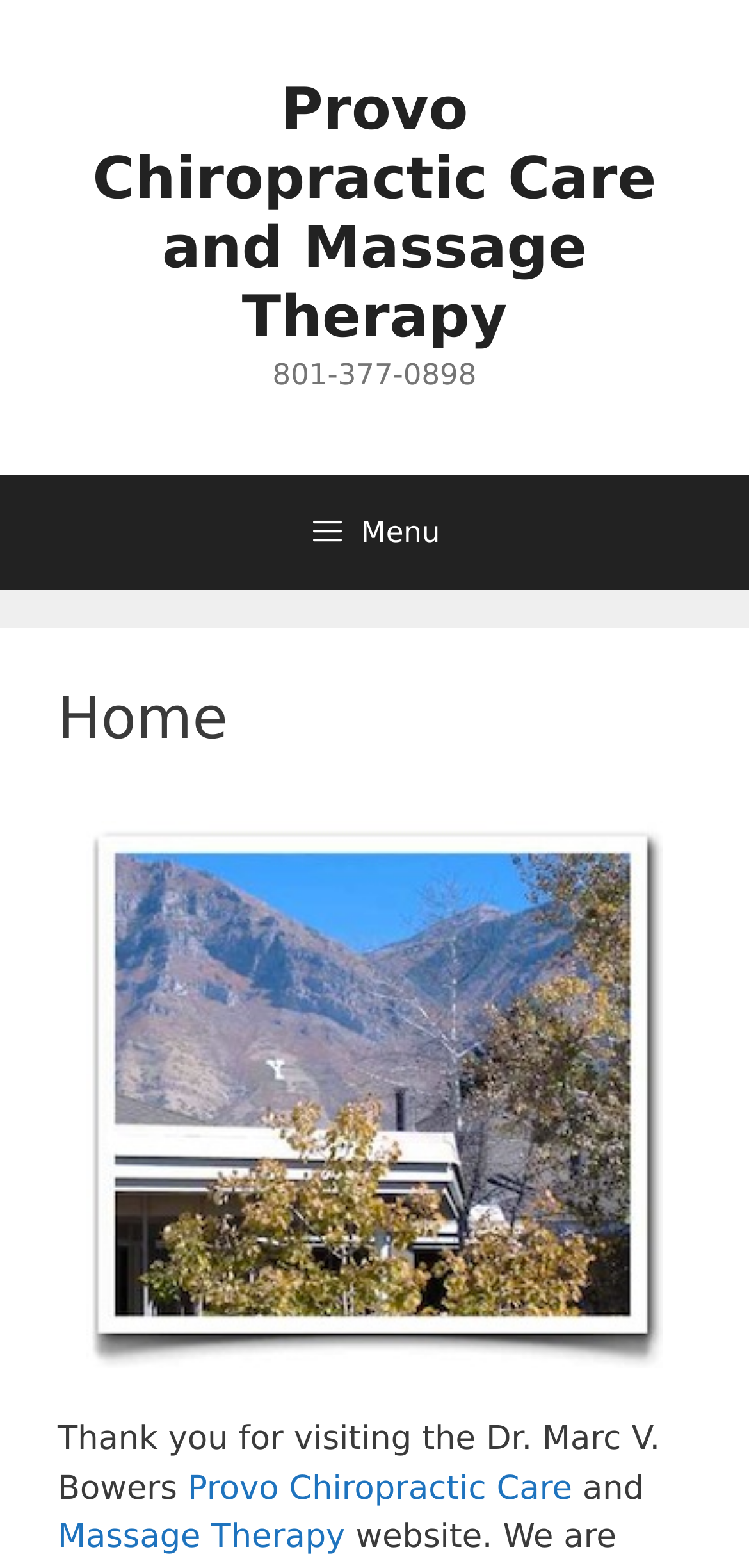Use a single word or phrase to answer the question: 
How many images are on the page?

1